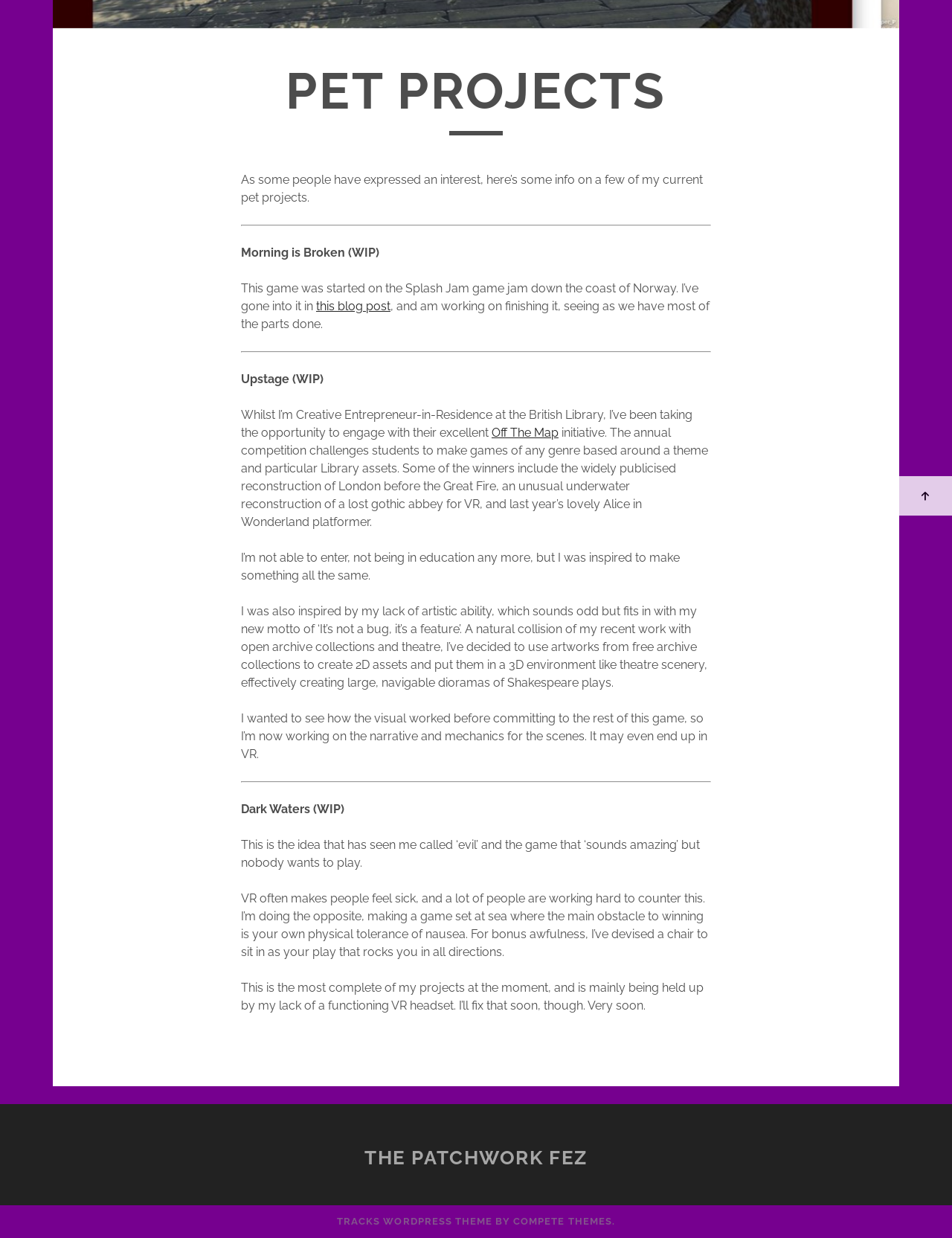Using the provided element description, identify the bounding box coordinates as (top-left x, top-left y, bottom-right x, bottom-right y). Ensure all values are between 0 and 1. Description: Tracks WordPress Theme

[0.354, 0.982, 0.517, 0.991]